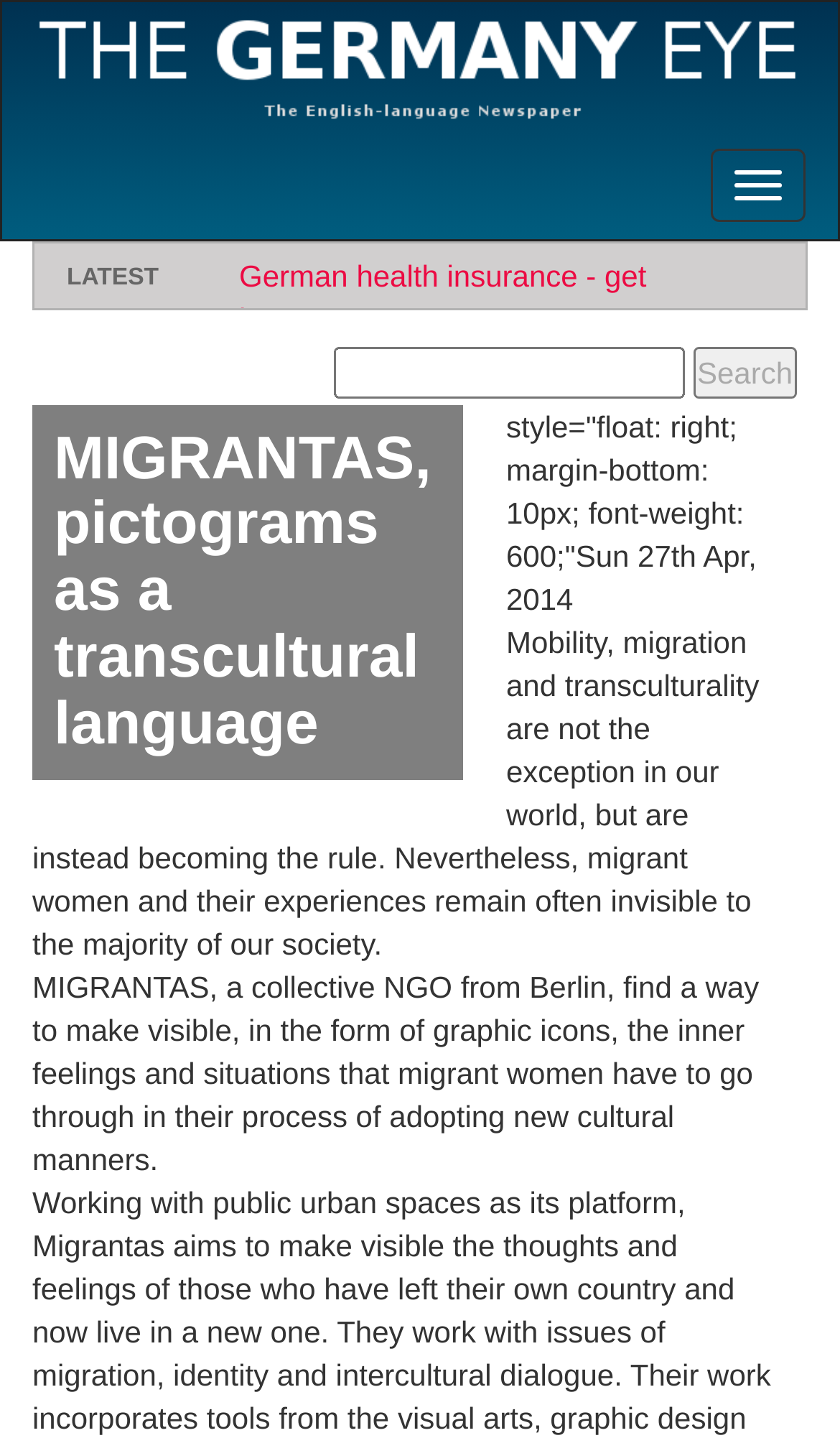Using the element description name="search_string", predict the bounding box coordinates for the UI element. Provide the coordinates in (top-left x, top-left y, bottom-right x, bottom-right y) format with values ranging from 0 to 1.

[0.397, 0.241, 0.815, 0.277]